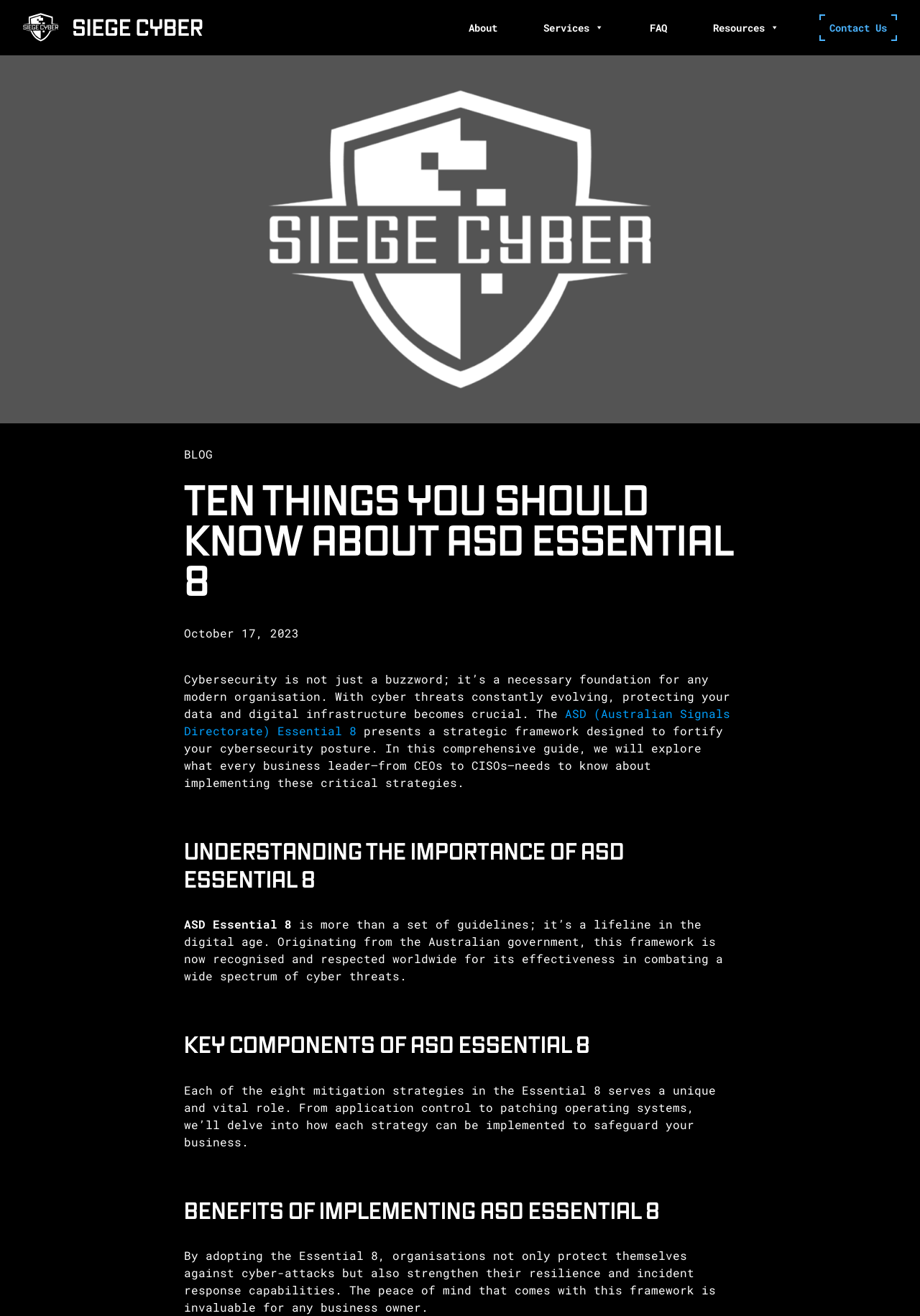Pinpoint the bounding box coordinates of the element to be clicked to execute the instruction: "Click the 'Services' link".

[0.566, 0.011, 0.681, 0.031]